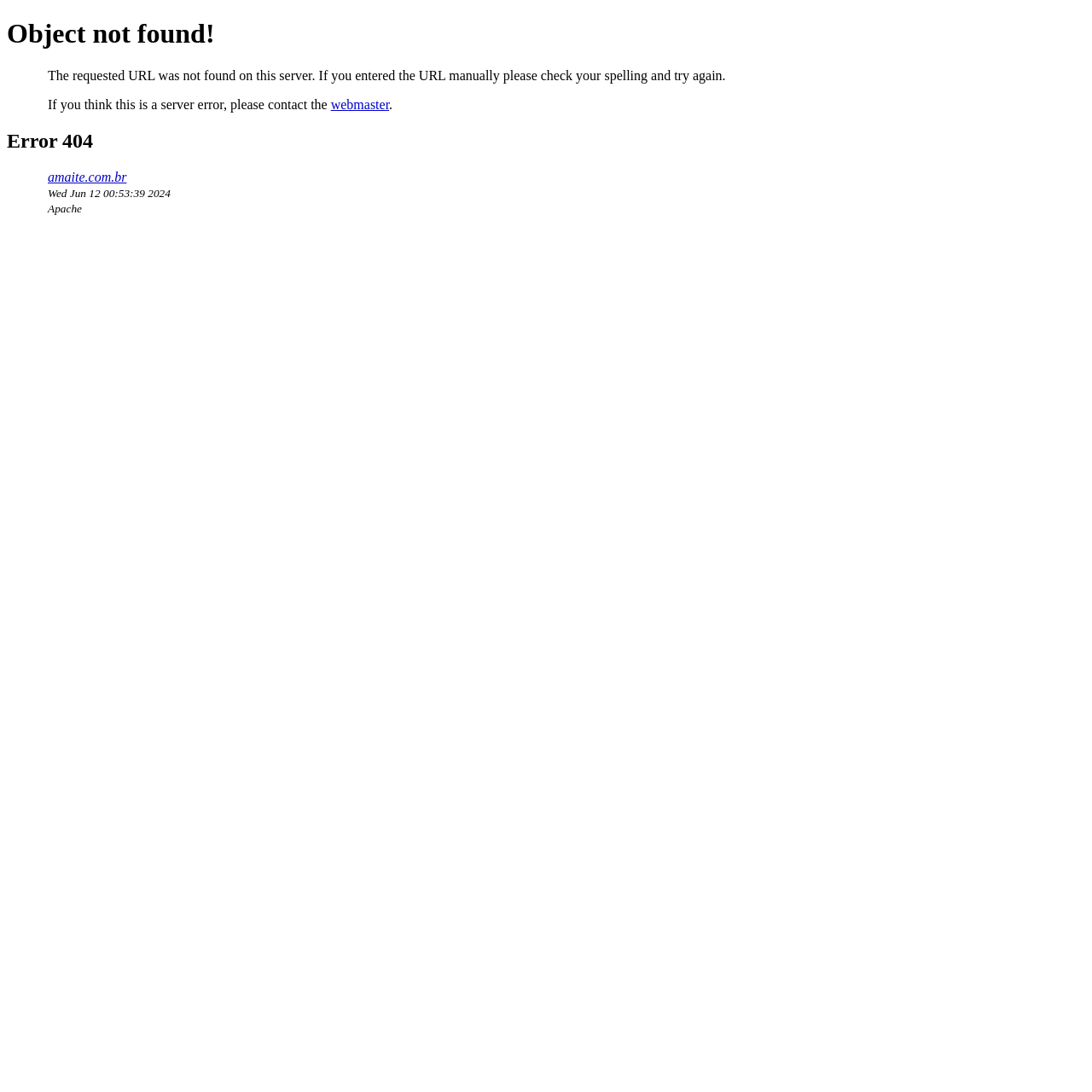Please analyze the image and give a detailed answer to the question:
What is the name of the server software used?

I found the name of the server software by examining the StaticText element 'Apache' located at the bottom of the webpage, which provides information about the server configuration.